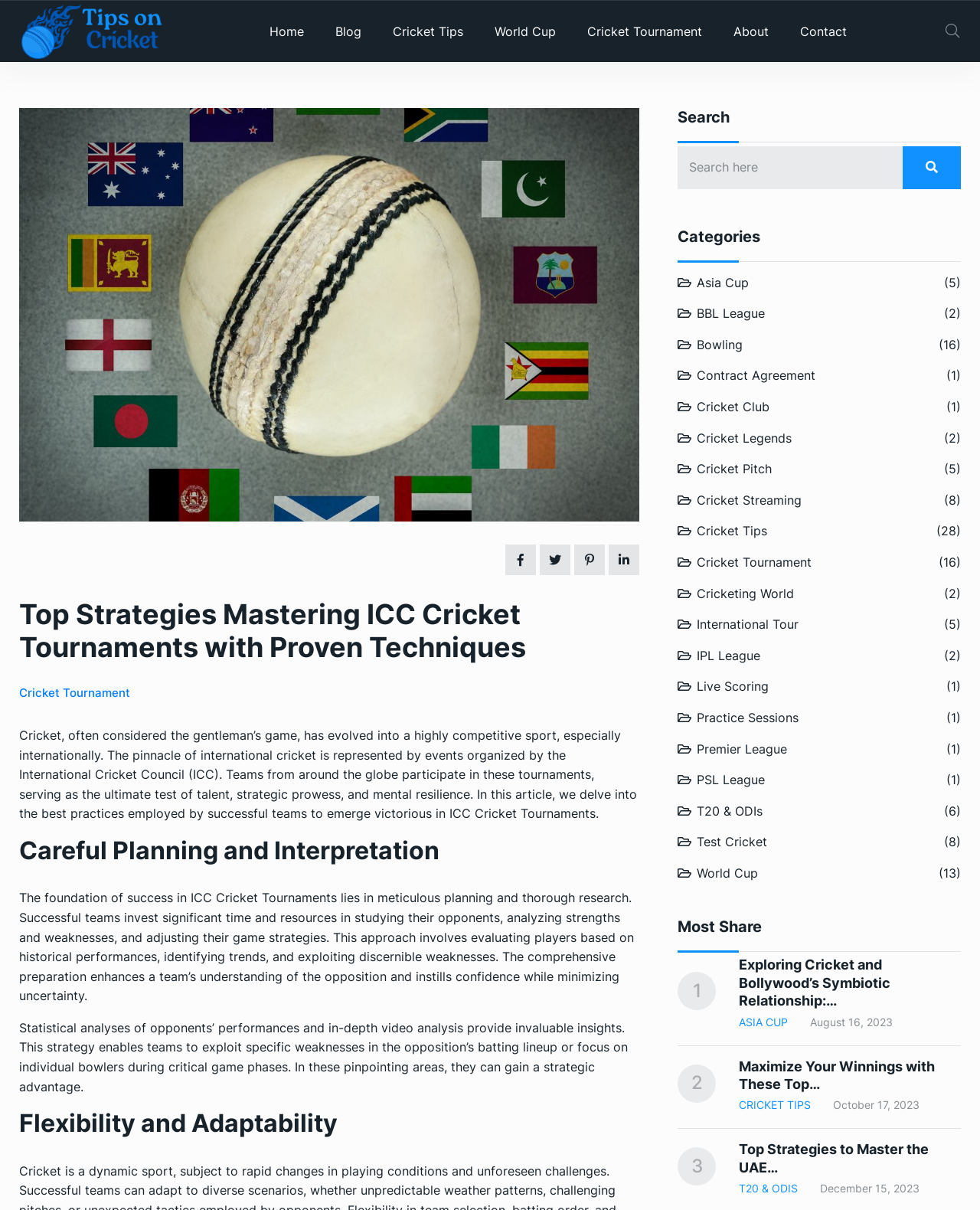What is the title of the first article listed on the webpage?
Refer to the image and give a detailed answer to the query.

The first article listed on the webpage has a heading that reads 'ODI rust Pakistan vs Afghanistan Cricket…', which suggests that it is an article about a cricket match or tournament.